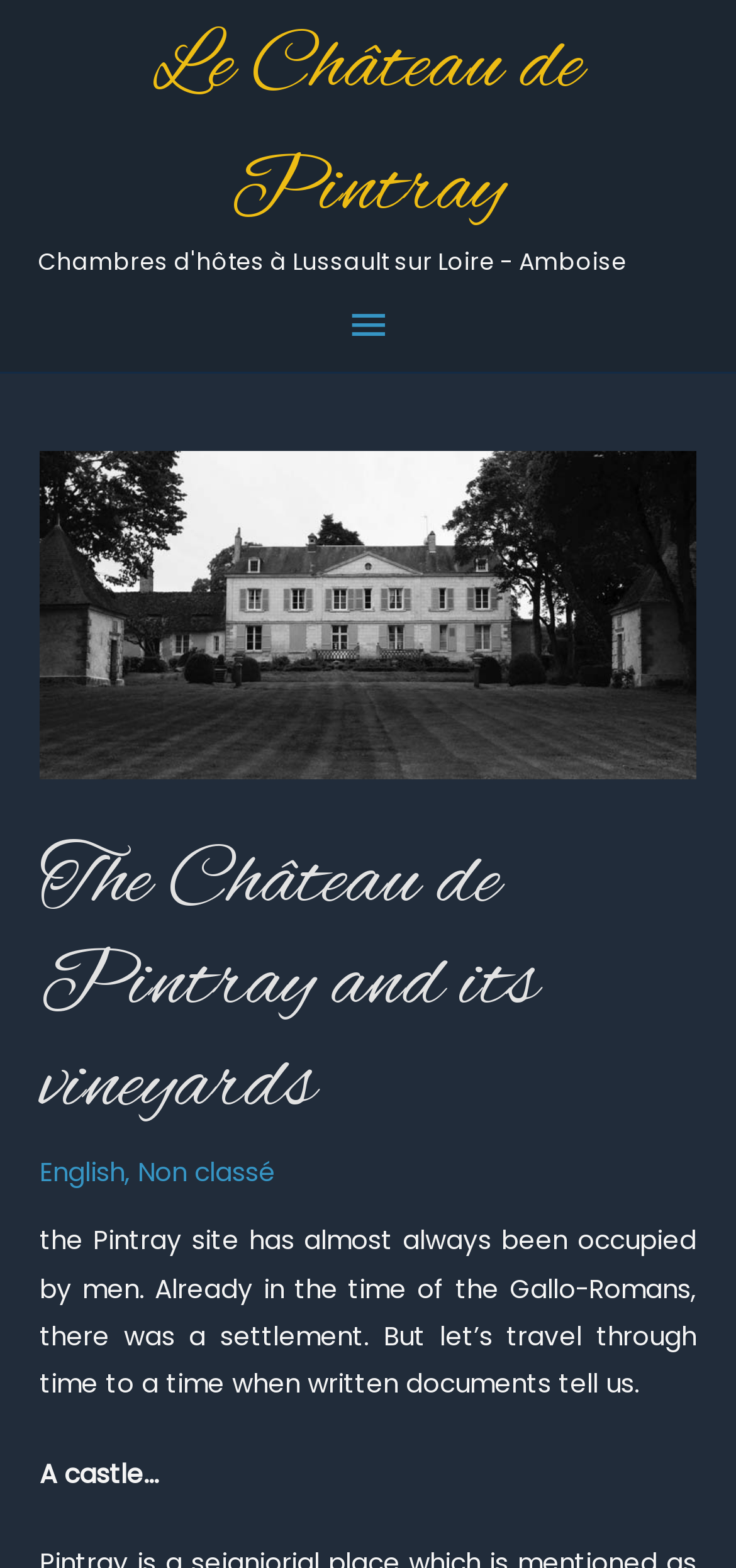Using the information in the image, give a detailed answer to the following question: What is the name of the castle?

I found the answer by looking at the link element with the text 'Le Château de Pintray' at the top of the page, which suggests that the castle being referred to is the Château de Pintray.